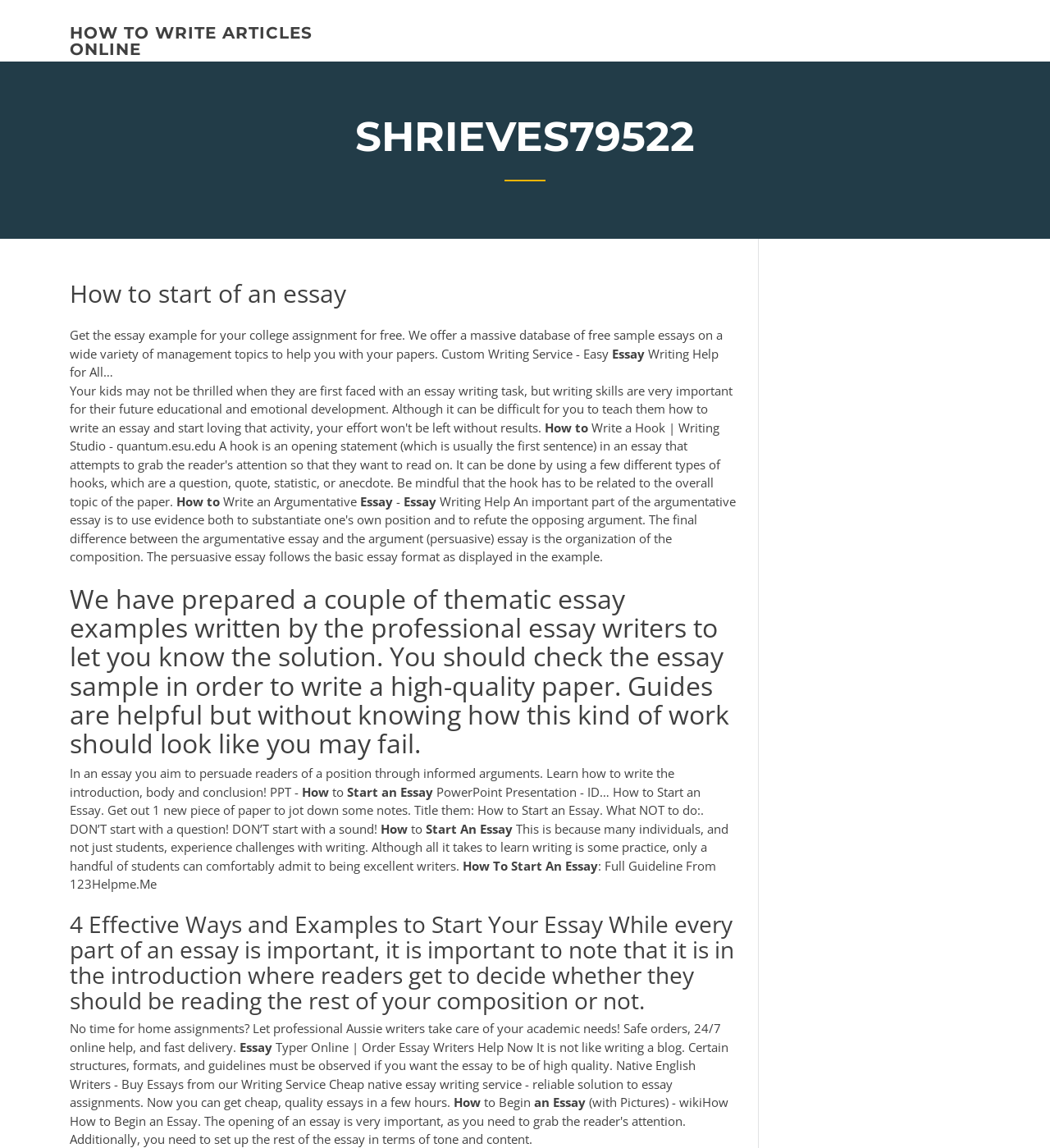Using the elements shown in the image, answer the question comprehensively: What is the difference between writing an essay and writing a blog?

According to the static text element with the description 'It is not like writing a blog. Certain structures, formats, and guidelines must be observed if you want the essay to be of high quality.', I can conclude that the main difference between writing an essay and writing a blog is that essays require adherence to specific structures, formats, and guidelines to ensure high quality, whereas blogs may not have such strict requirements.